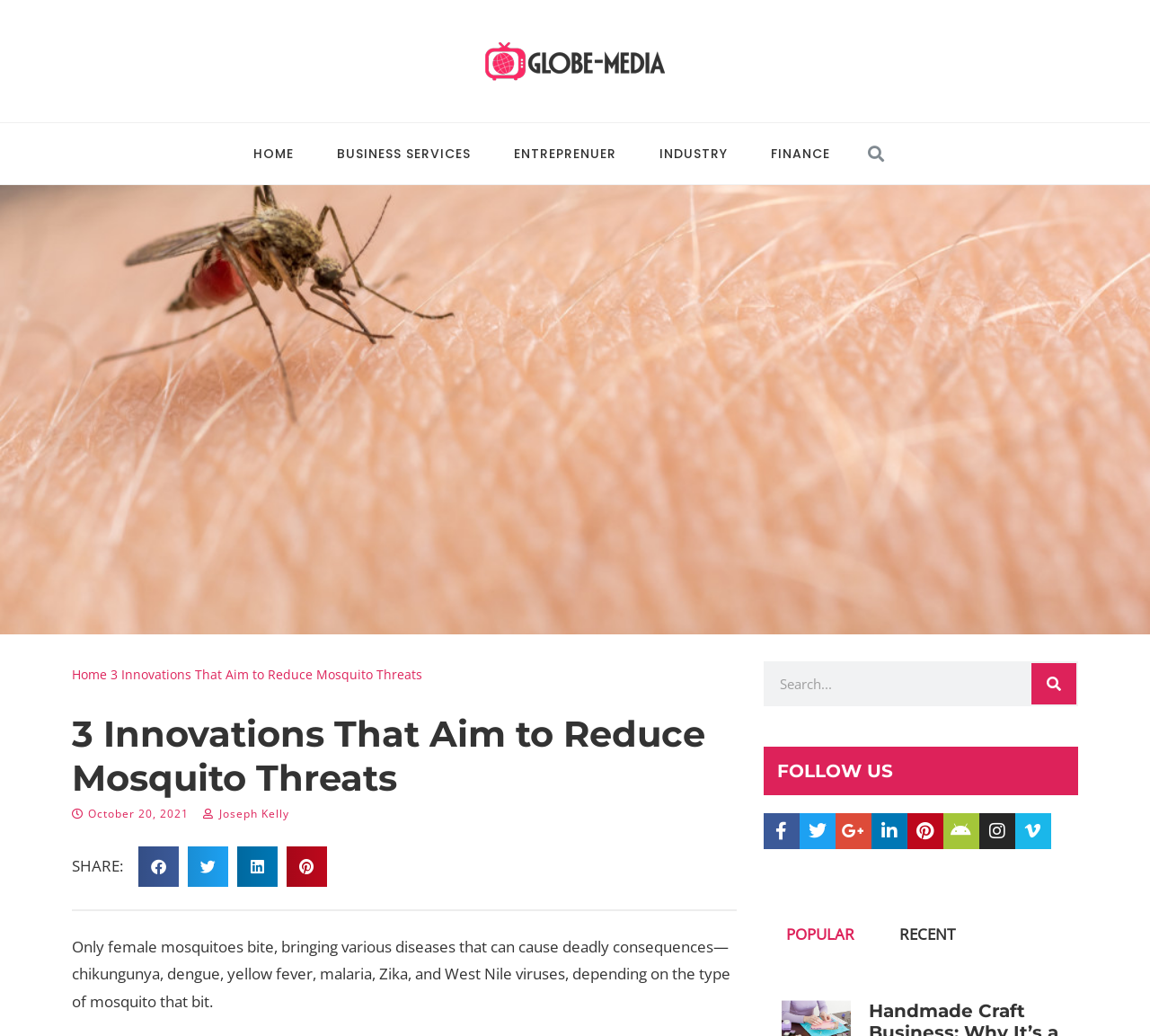Craft a detailed narrative of the webpage's structure and content.

This webpage is about innovative ideas for preventing mosquito-borne diseases. At the top, there is a navigation menu with five links: "HOME", "BUSINESS SERVICES", "ENTREPRENUER", "INDUSTRY", and "FINANCE". To the right of the navigation menu, there is a search bar with a "Search" button.

Below the navigation menu, there is a title "3 Innovations That Aim to Reduce Mosquito Threats" in a large font, followed by the date "October 20, 2021" and the author's name "Joseph Kelly". There are also social media sharing buttons for Facebook, Twitter, LinkedIn, and Pinterest.

The main content of the webpage starts with a paragraph of text explaining the dangers of mosquito bites, including the various diseases they can transmit. Below this text, there is a search bar with a "Search" button, and a "FOLLOW US" section with links to the website's social media profiles on Facebook, Twitter, Google+, LinkedIn, Pinterest, Android, Instagram, Vimeo, and other platforms.

At the bottom of the webpage, there is a tab list with two tabs: "POPULAR" and "RECENT". The "POPULAR" tab is currently selected and expanded, while the "RECENT" tab is not selected.